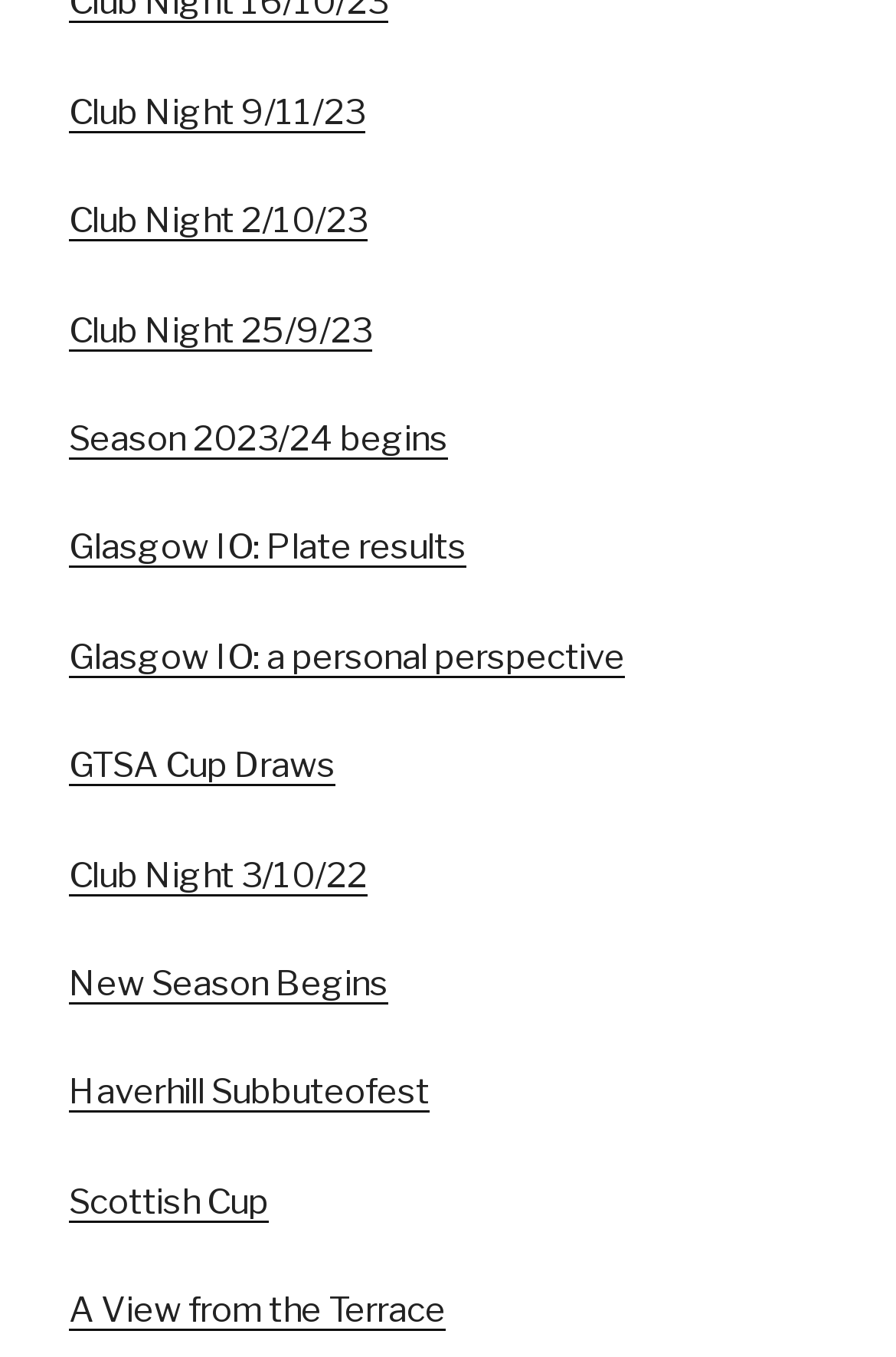Please identify the bounding box coordinates of the area that needs to be clicked to follow this instruction: "Learn about Haverhill Subbuteofest".

[0.077, 0.79, 0.479, 0.82]